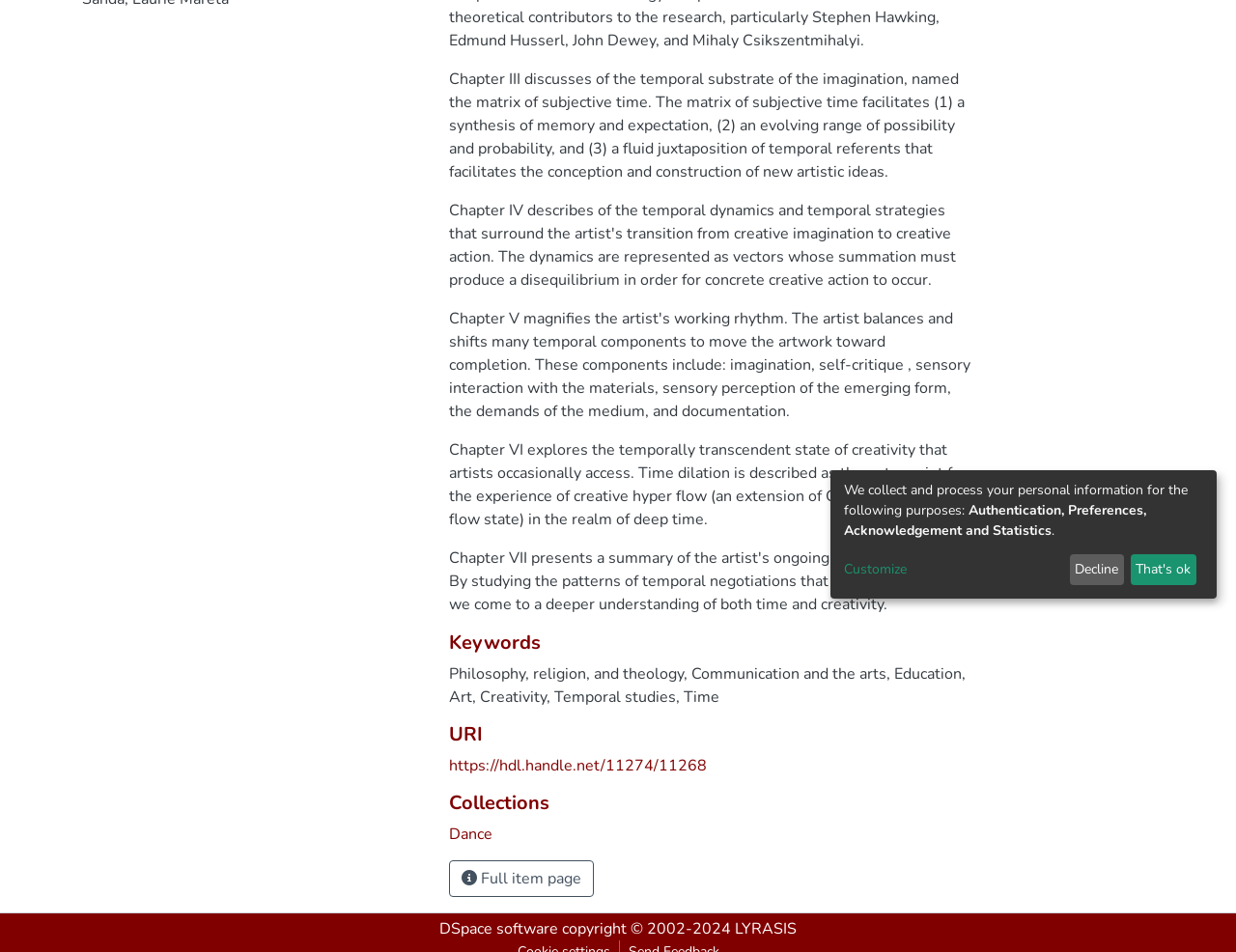Please specify the bounding box coordinates in the format (top-left x, top-left y, bottom-right x, bottom-right y), with values ranging from 0 to 1. Identify the bounding box for the UI component described as follows: That's ok

[0.915, 0.582, 0.968, 0.615]